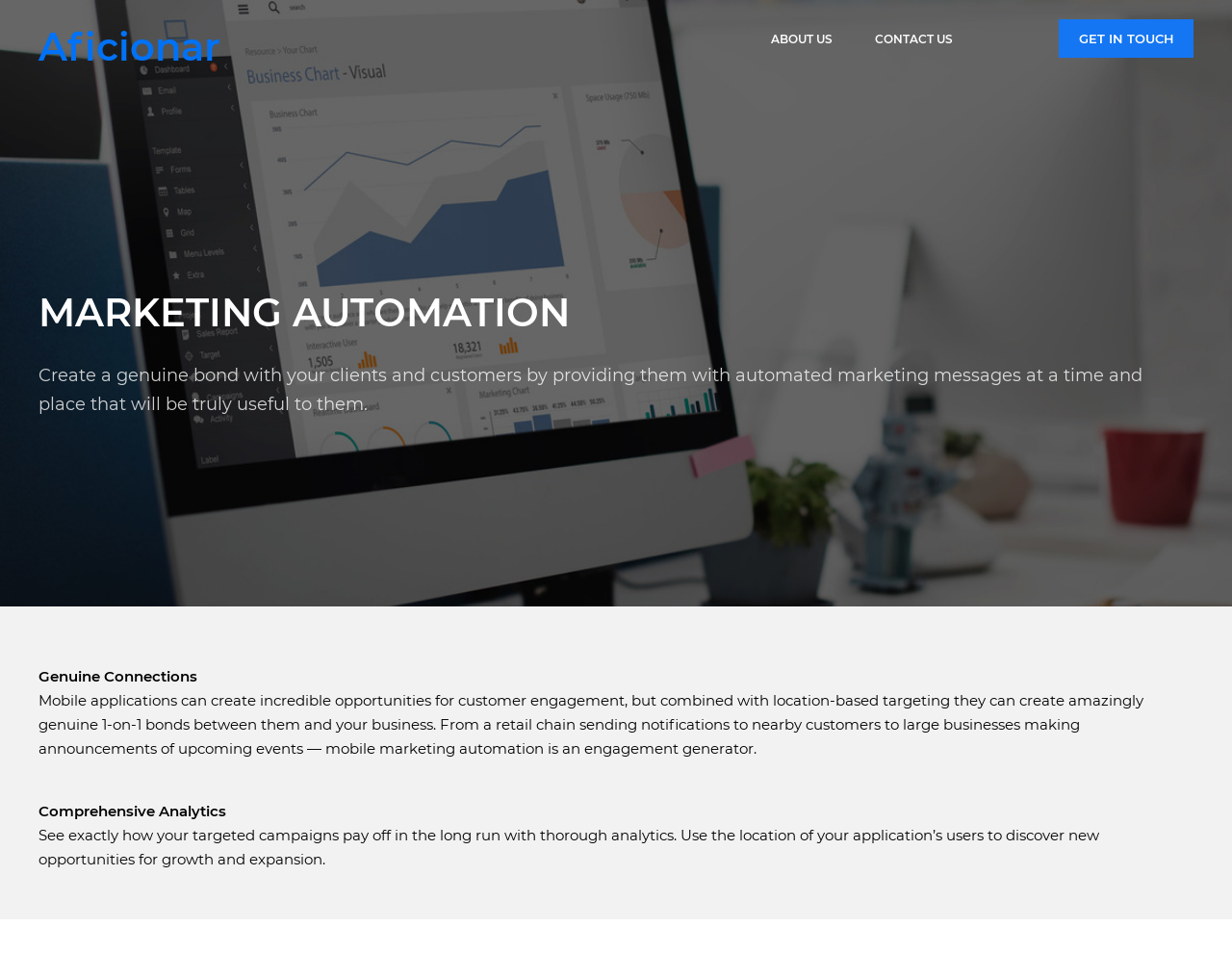Can you find the bounding box coordinates for the UI element given this description: "Contact Us"? Provide the coordinates as four float numbers between 0 and 1: [left, top, right, bottom].

[0.695, 0.033, 0.789, 0.048]